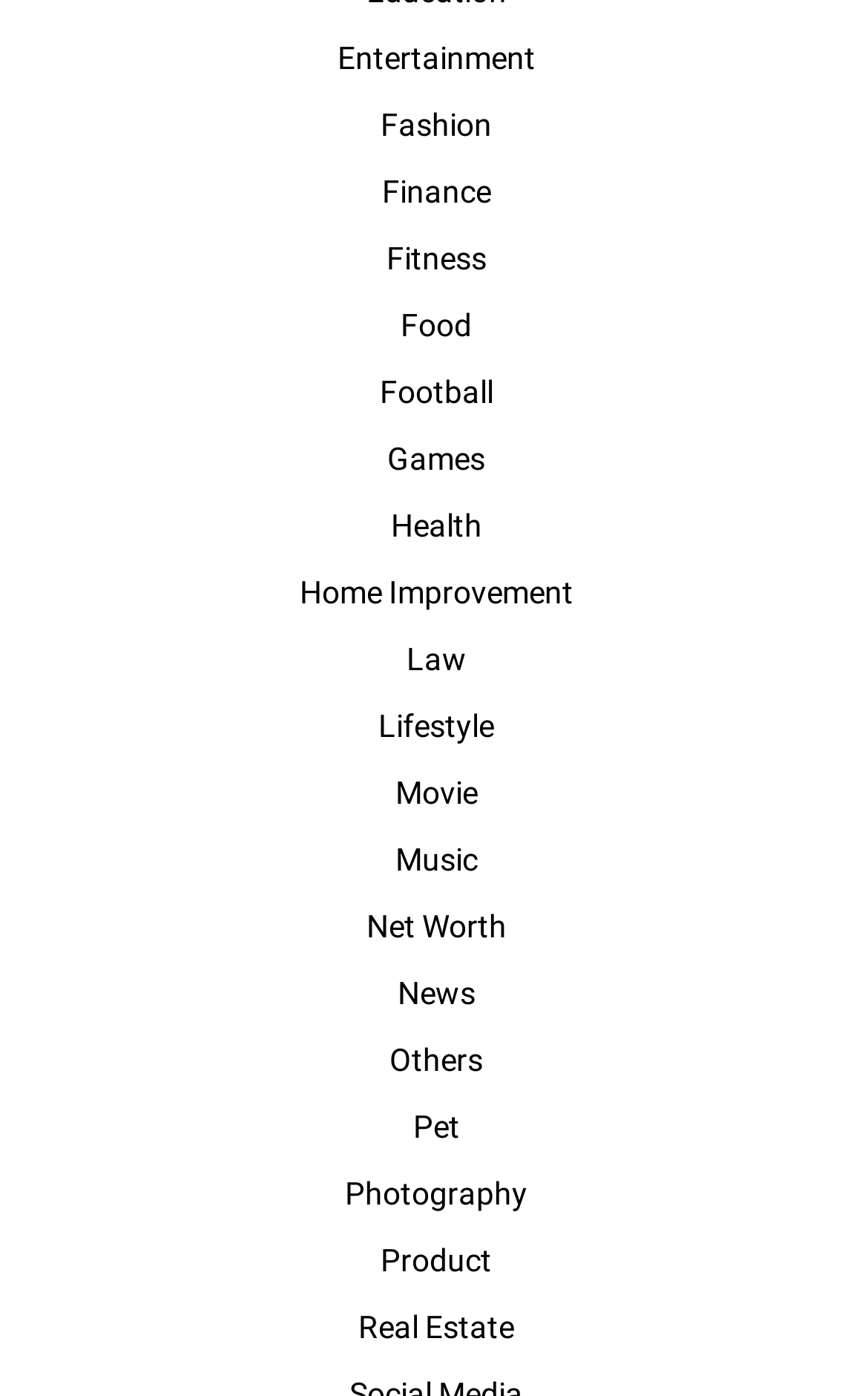Please locate the bounding box coordinates of the element that should be clicked to achieve the given instruction: "Learn about Fitness".

[0.051, 0.162, 0.949, 0.21]